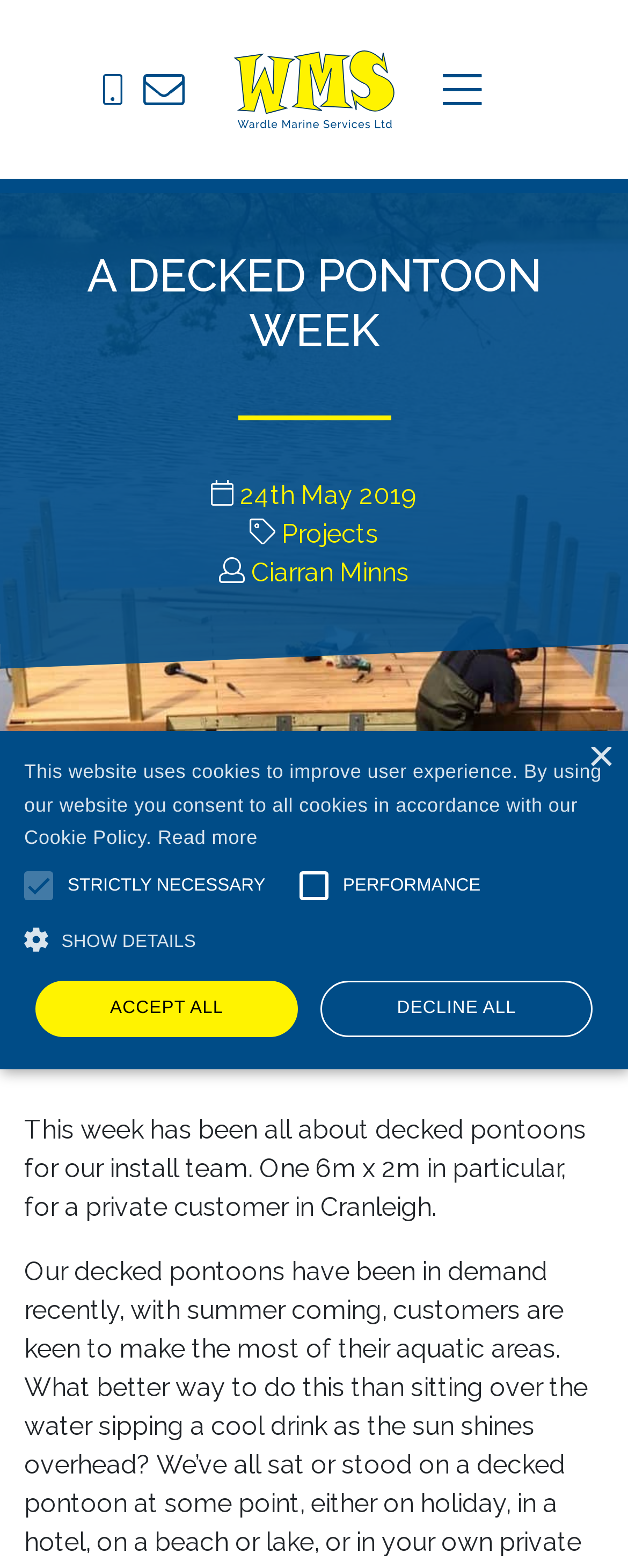Identify the bounding box coordinates for the region of the element that should be clicked to carry out the instruction: "View News". The bounding box coordinates should be four float numbers between 0 and 1, i.e., [left, top, right, bottom].

[0.394, 0.214, 0.606, 0.251]